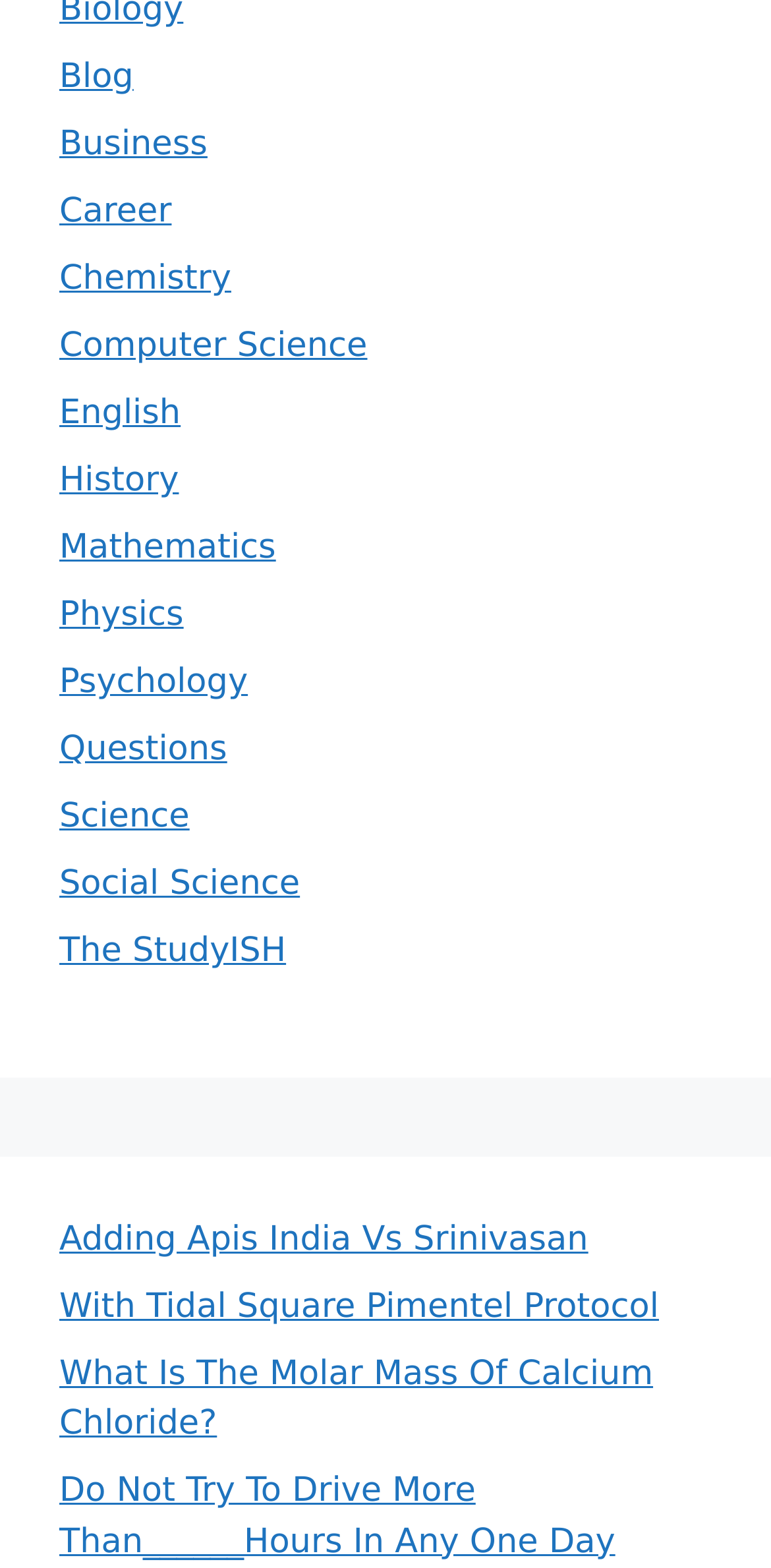Give a one-word or phrase response to the following question: What is the last category listed?

Social Science